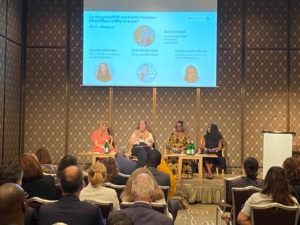Are the speakers on stage seated?
With the help of the image, please provide a detailed response to the question.

The caption describes the scene as 'Seated on stage are several prominent speakers', indicating that the speakers are indeed seated.